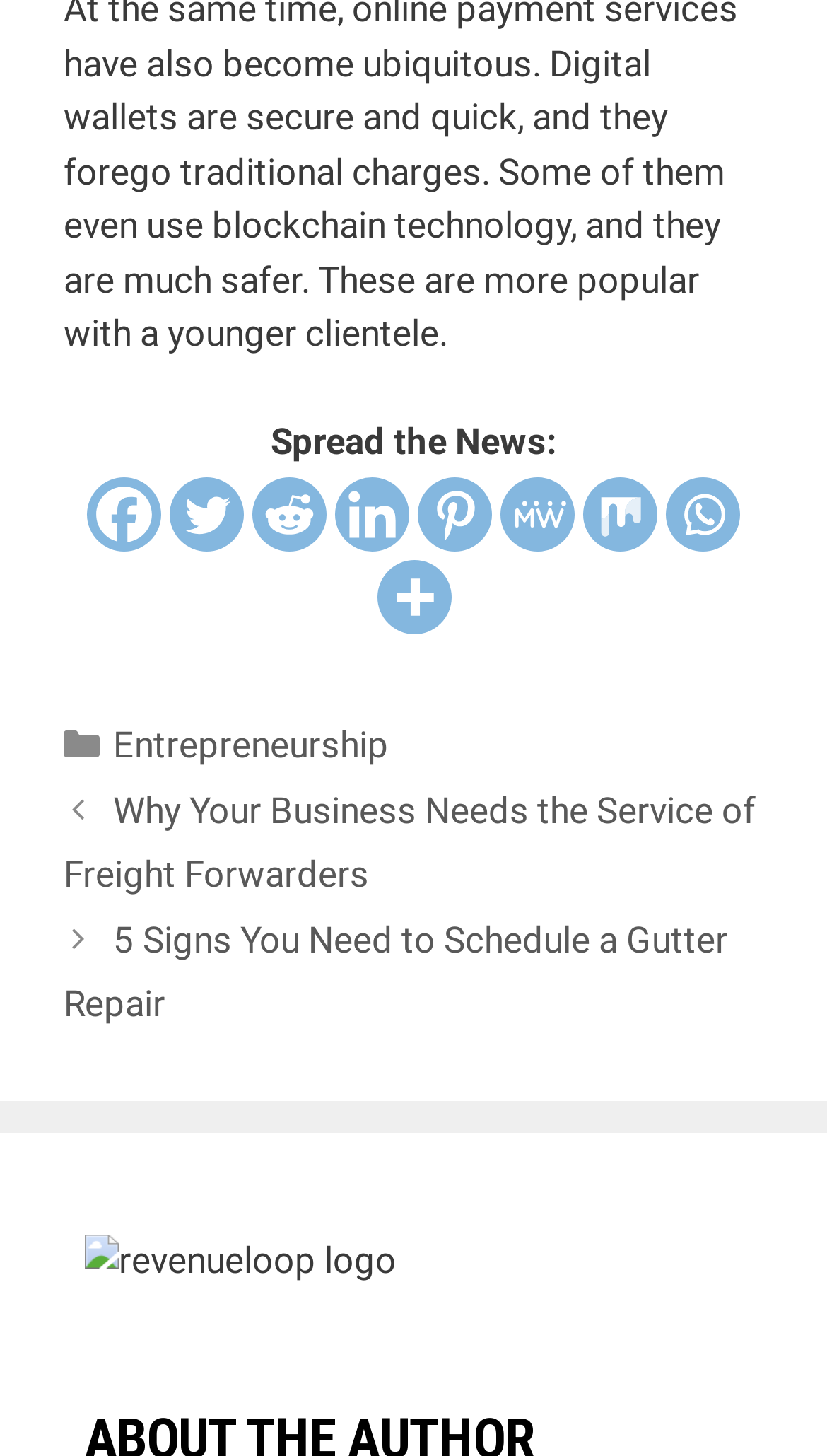Determine the bounding box coordinates of the clickable region to carry out the instruction: "Visit the Entrepreneurship page".

[0.136, 0.497, 0.47, 0.526]